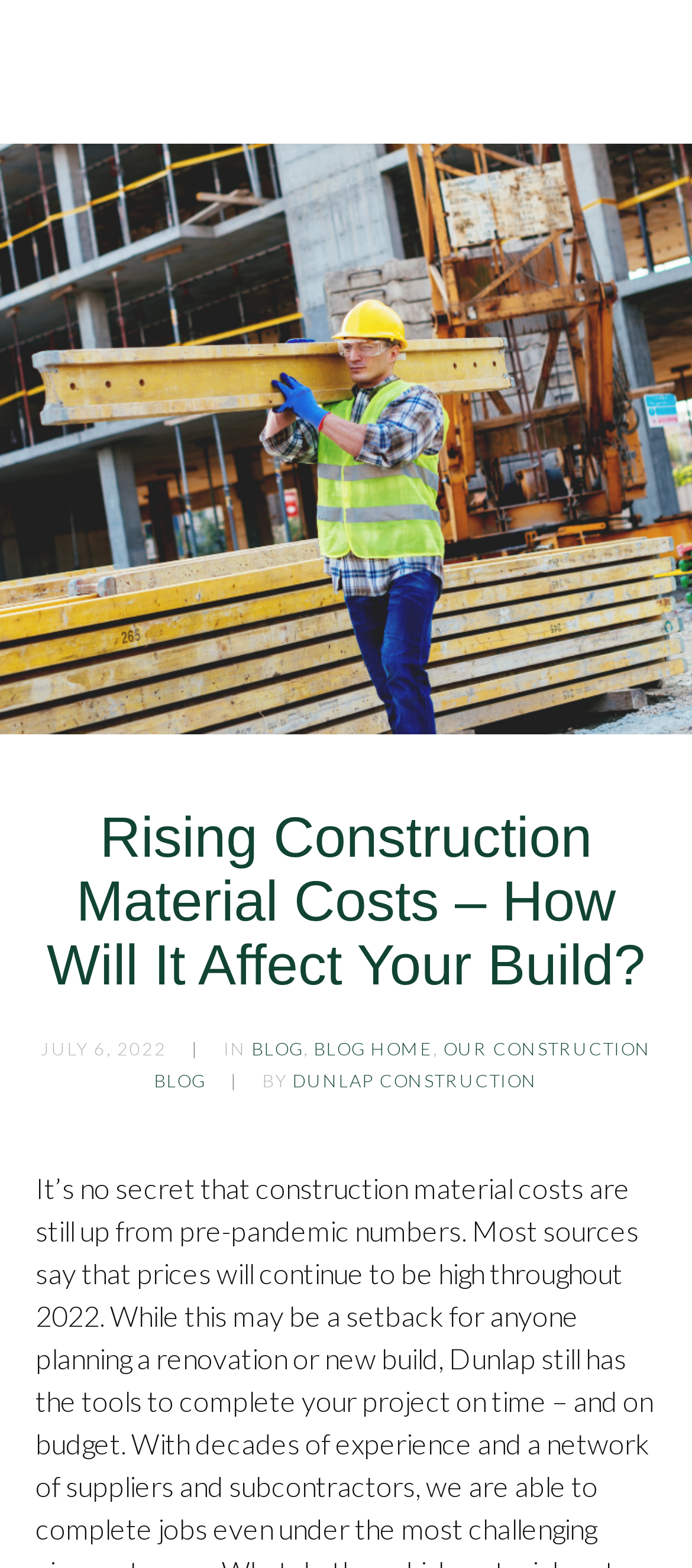Elaborate on the different components and information displayed on the webpage.

The webpage appears to be a blog post discussing the impact of rising construction material costs on building projects. At the top left of the page, there is a link to "Dunlap Construction and Renovations" accompanied by an image with the same name. 

Below this, there is a prominent heading that reads "Rising Construction Material Costs – How Will It Affect Your Build?" which spans almost the entire width of the page. 

To the right of the heading, there is a section containing a timestamp "JULY 6, 2022", followed by the text "IN" and links to "BLOG" and "BLOG HOME". There is also a link to "OUR CONSTRUCTION BLOG" below this section. 

Further down, there is a byline that reads "BY DUNLAP CONSTRUCTION", indicating the author of the blog post. The main content of the blog post is not explicitly described in the accessibility tree, but it likely follows the byline and discusses the topic of rising construction material costs and how Dunlap can help with building projects, as hinted at in the meta description.